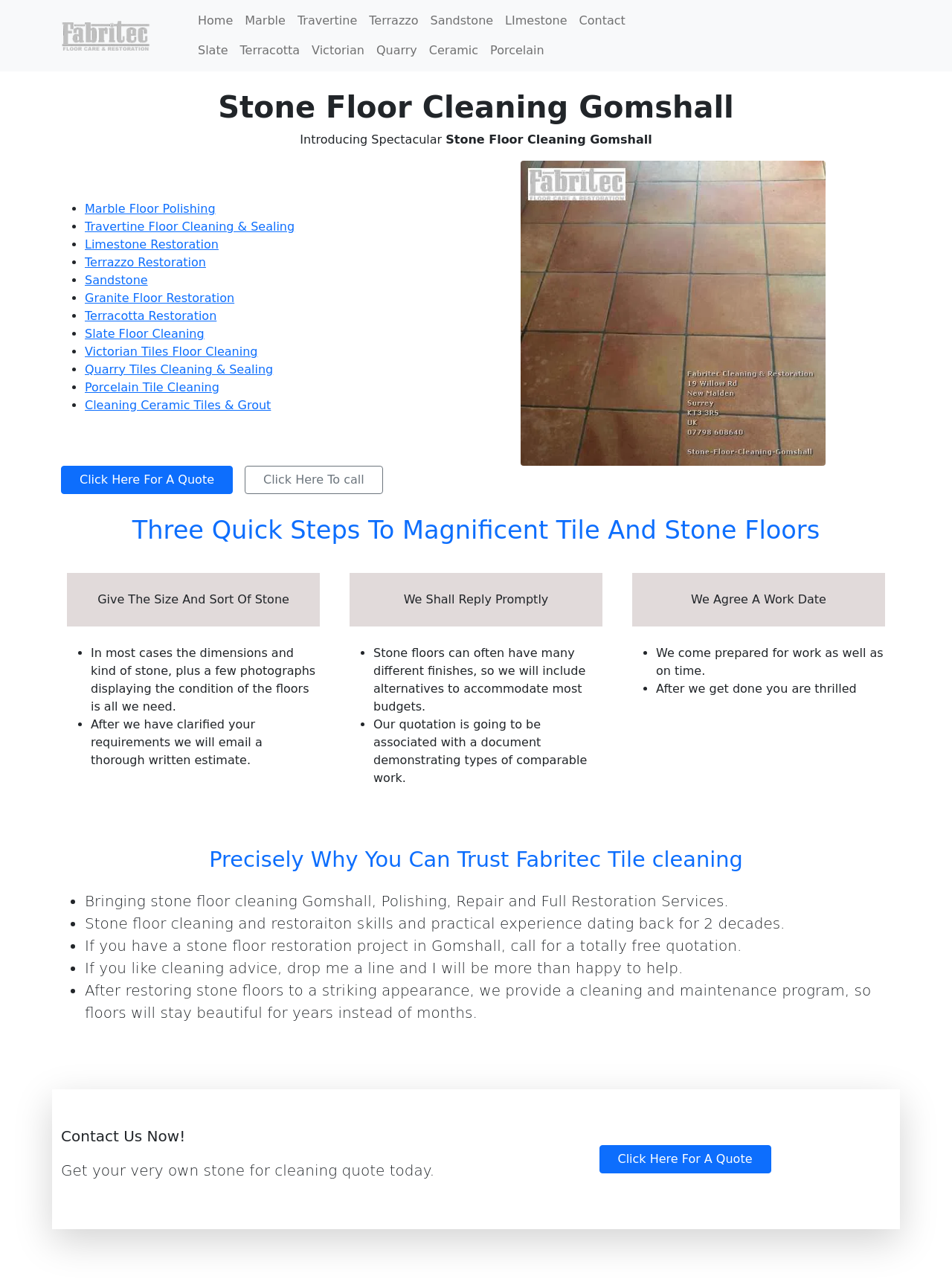Specify the bounding box coordinates for the region that must be clicked to perform the given instruction: "Click on the 'Click Here To call' button".

[0.257, 0.363, 0.402, 0.385]